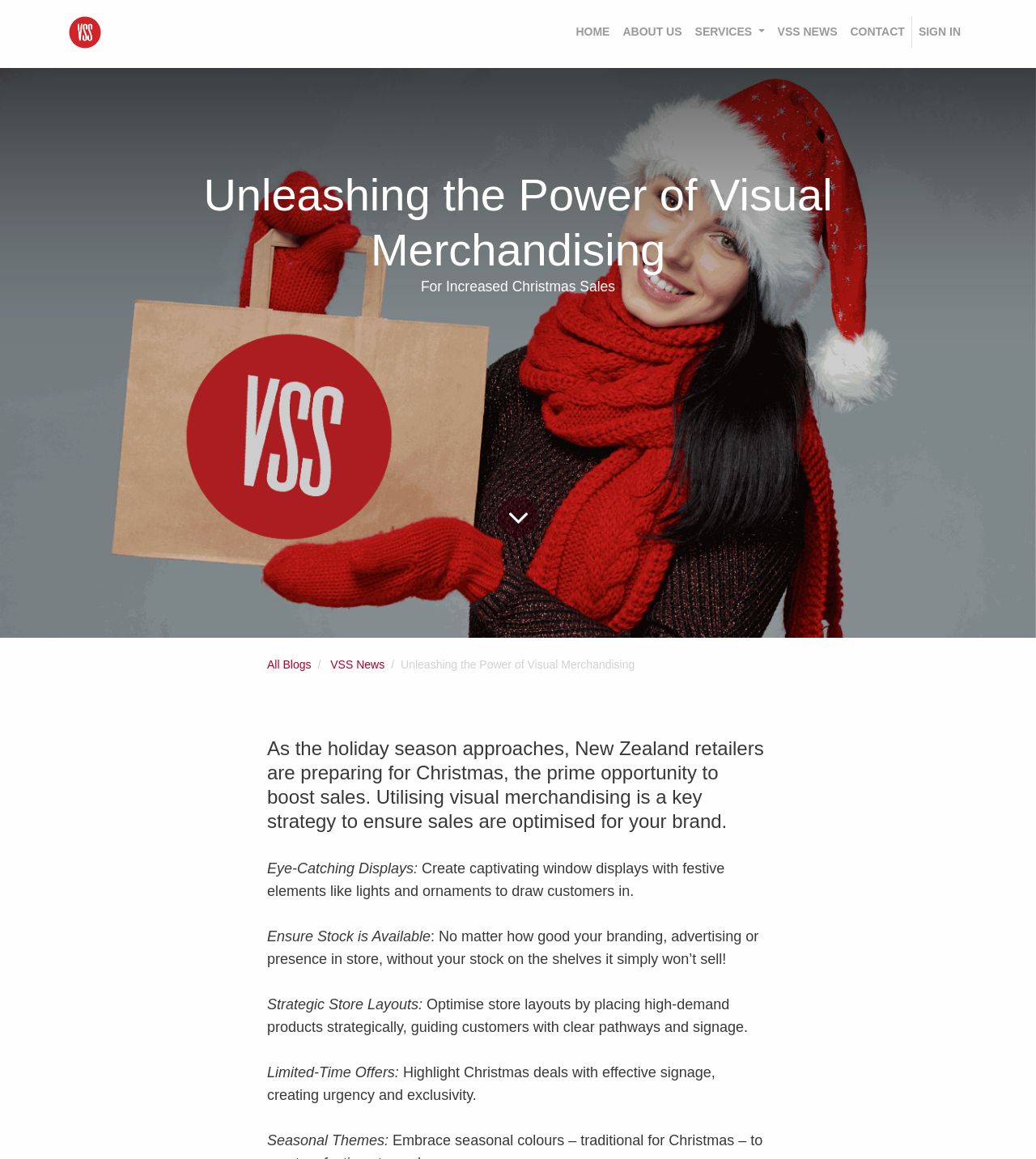Please pinpoint the bounding box coordinates for the region I should click to adhere to this instruction: "View all blogs".

[0.258, 0.567, 0.3, 0.579]